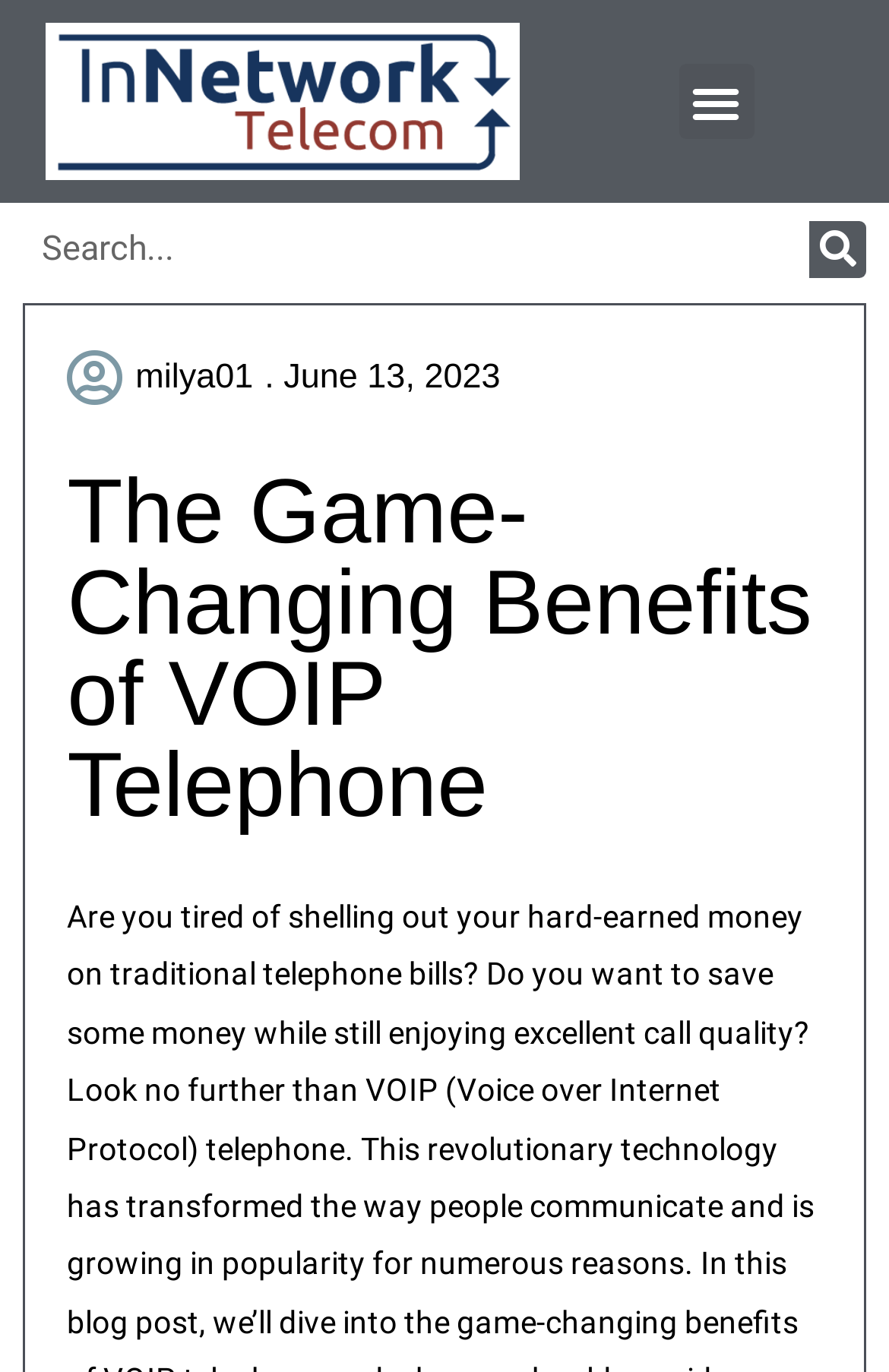What is the date of the article or post?
Based on the image, answer the question with as much detail as possible.

I found the date by looking at the link element with the text '. June 13, 2023', which suggests that it is the date of the article or post.